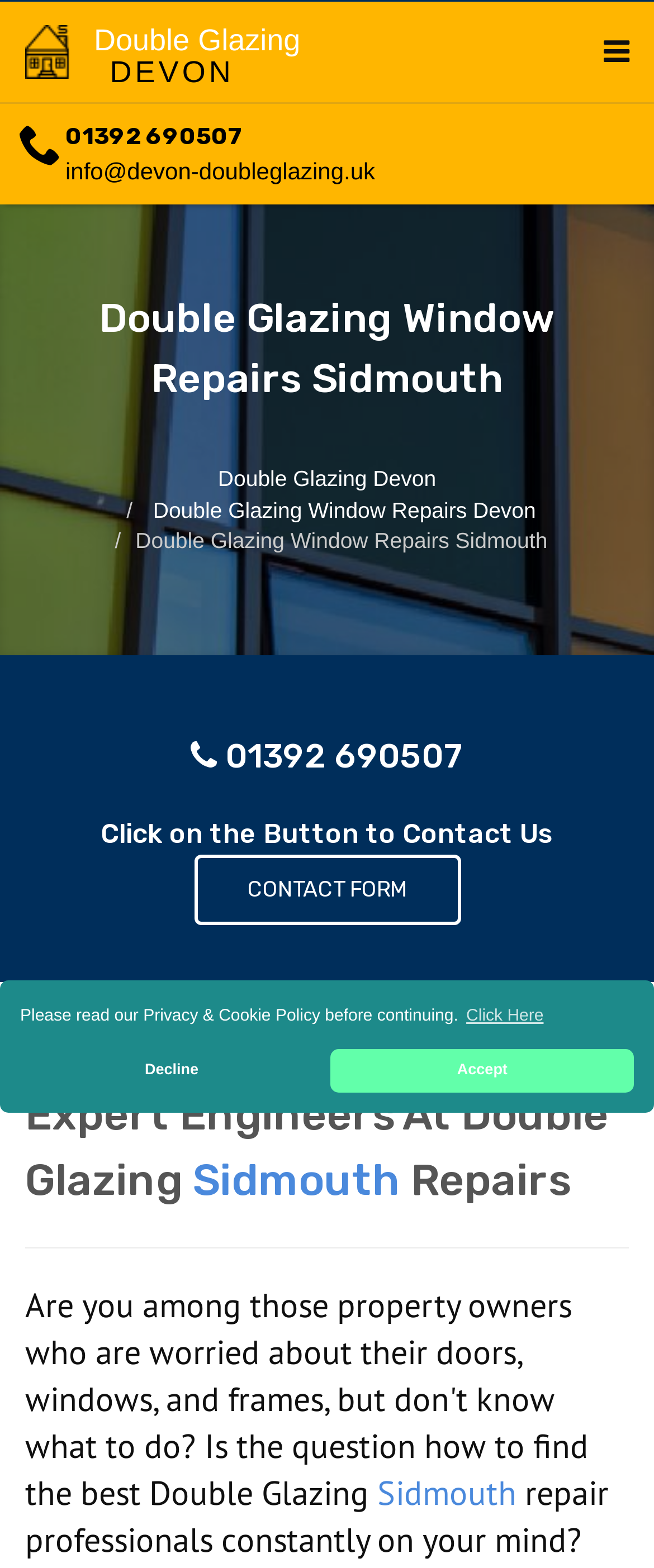Find the bounding box of the UI element described as follows: "Double Glazing Window Repairs Devon".

[0.234, 0.317, 0.819, 0.333]